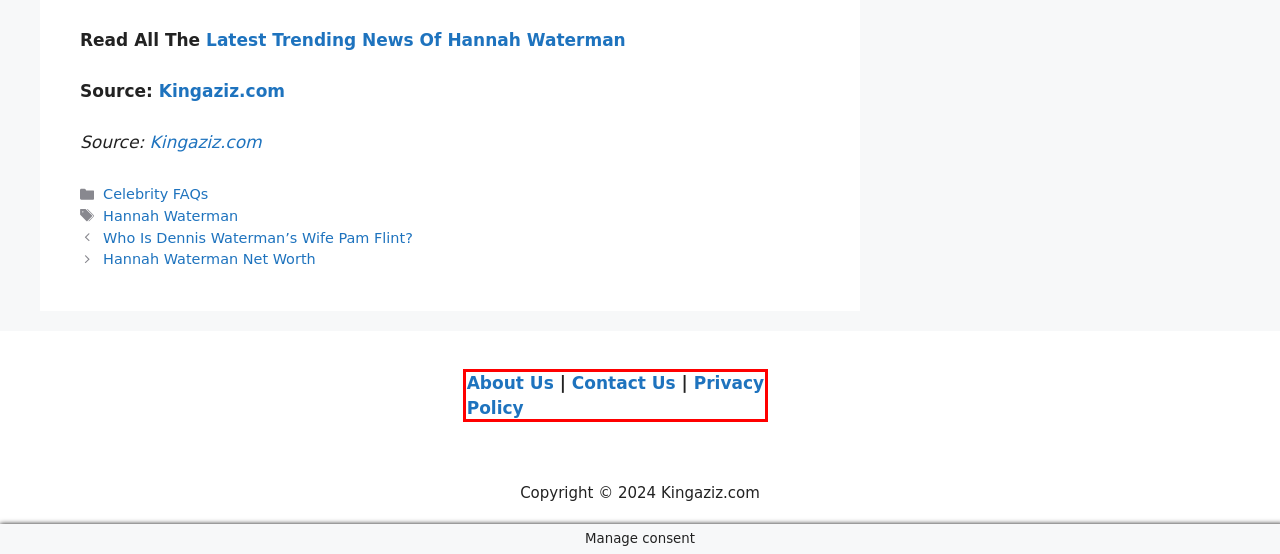You have a screenshot of a webpage, and a red bounding box highlights an element. Select the webpage description that best fits the new page after clicking the element within the bounding box. Options are:
A. About Us - Kingaziz.com
B. Privacy Policy - Kingaziz.com
C. Hannah Waterman Net Worth - Kingaziz.com
D. Kumawood Actress Bernice Asare Loses 8-Year-Old Daughter - Kingaziz.com
E. Who Is Dennis Waterman’s Wife Pam Flint? - Kingaziz.com
F. Contact Us - Kingaziz.com
G. Latest Hannah Waterman News Today, Photos, and Videos Trending Now
H. Celebrity FAQs Latest News - Check Out What Is Trending In Celebrity FAQs

B